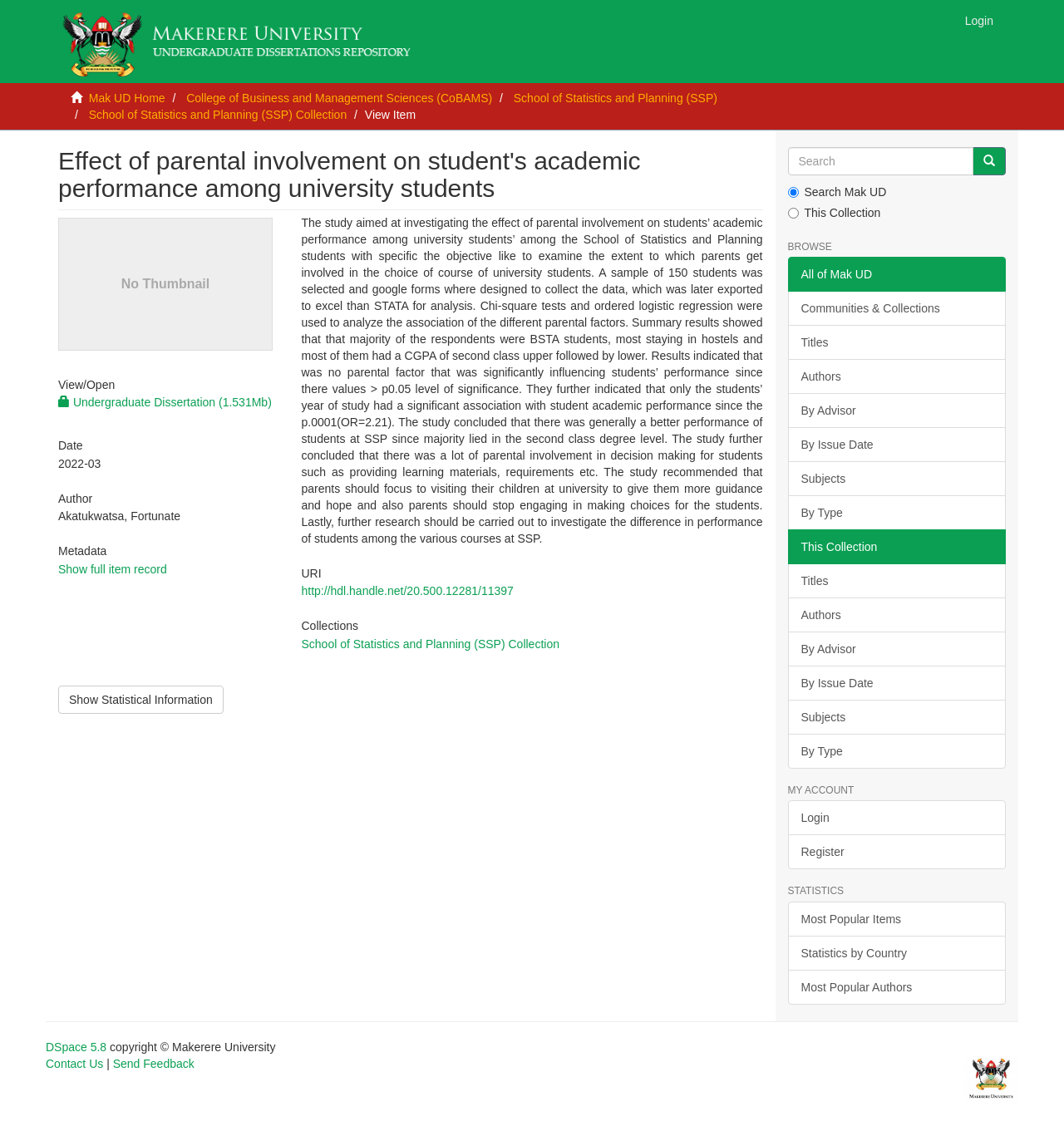Please pinpoint the bounding box coordinates for the region I should click to adhere to this instruction: "Search".

[0.74, 0.131, 0.915, 0.156]